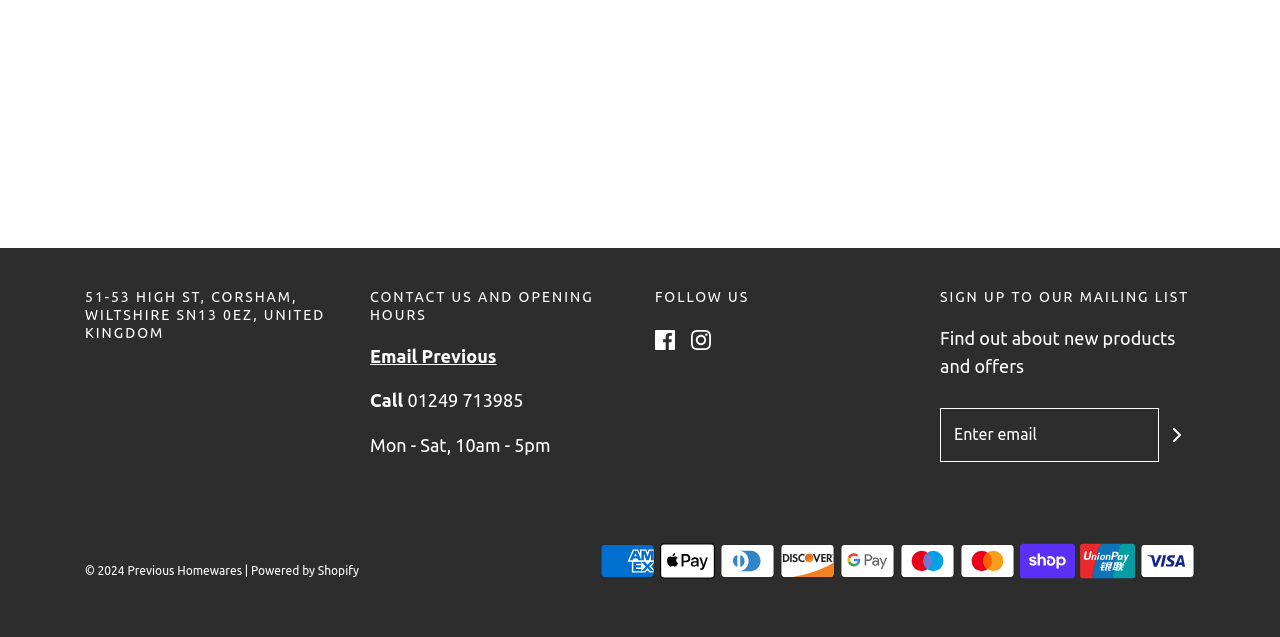Based on what you see in the screenshot, provide a thorough answer to this question: How can I contact the store?

I found the contact information by looking at the elements under the 'CONTACT US AND OPENING HOURS' heading. There is a link to email the store and a static text element with the phone number '01249 713985'.